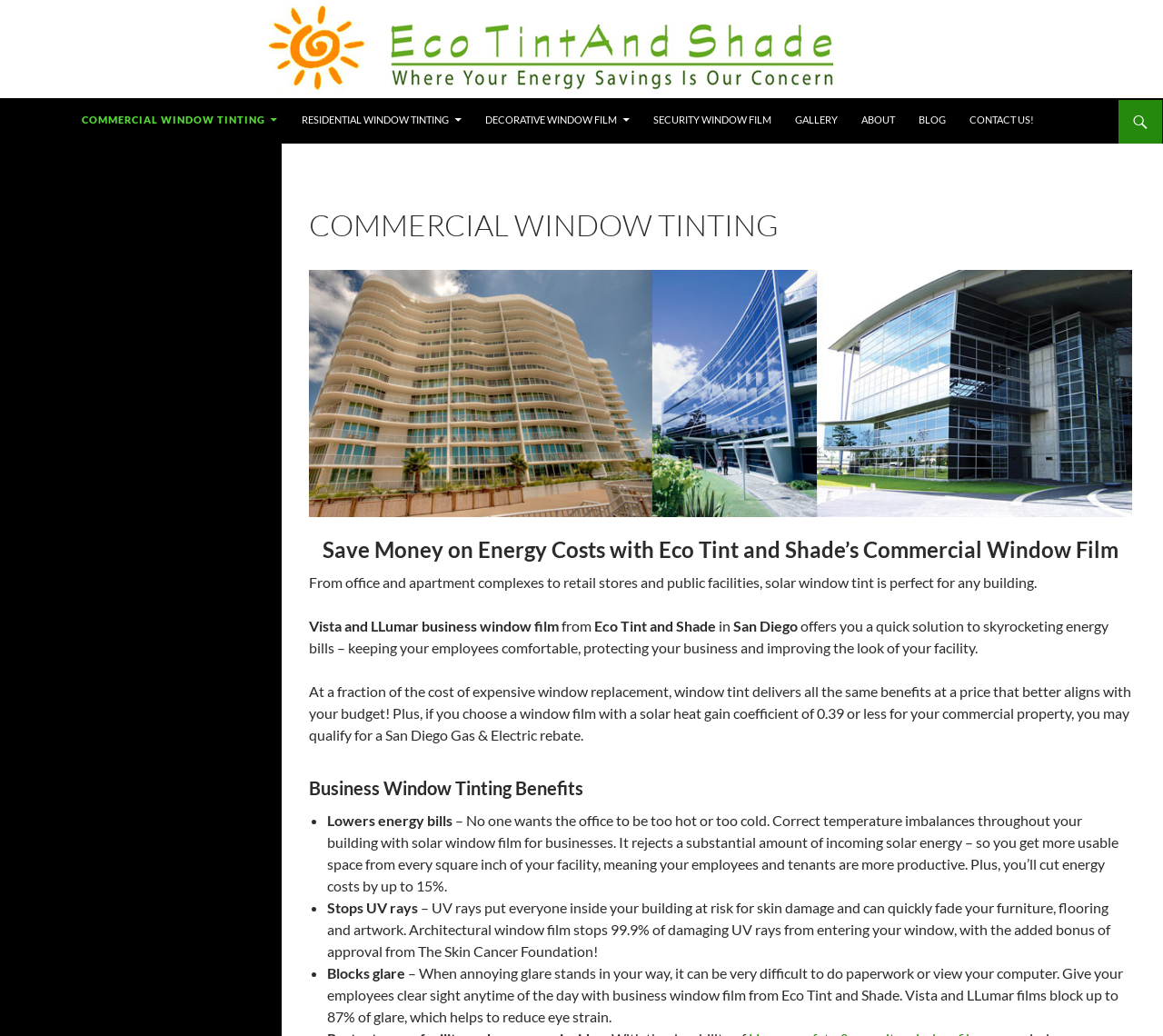What is one of the benefits of business window tinting?
Please answer the question with a detailed response using the information from the screenshot.

One of the benefits of business window tinting is that it lowers energy bills, as mentioned in the list of benefits 'Lowers energy bills – No one wants the office to be too hot or too cold...'.